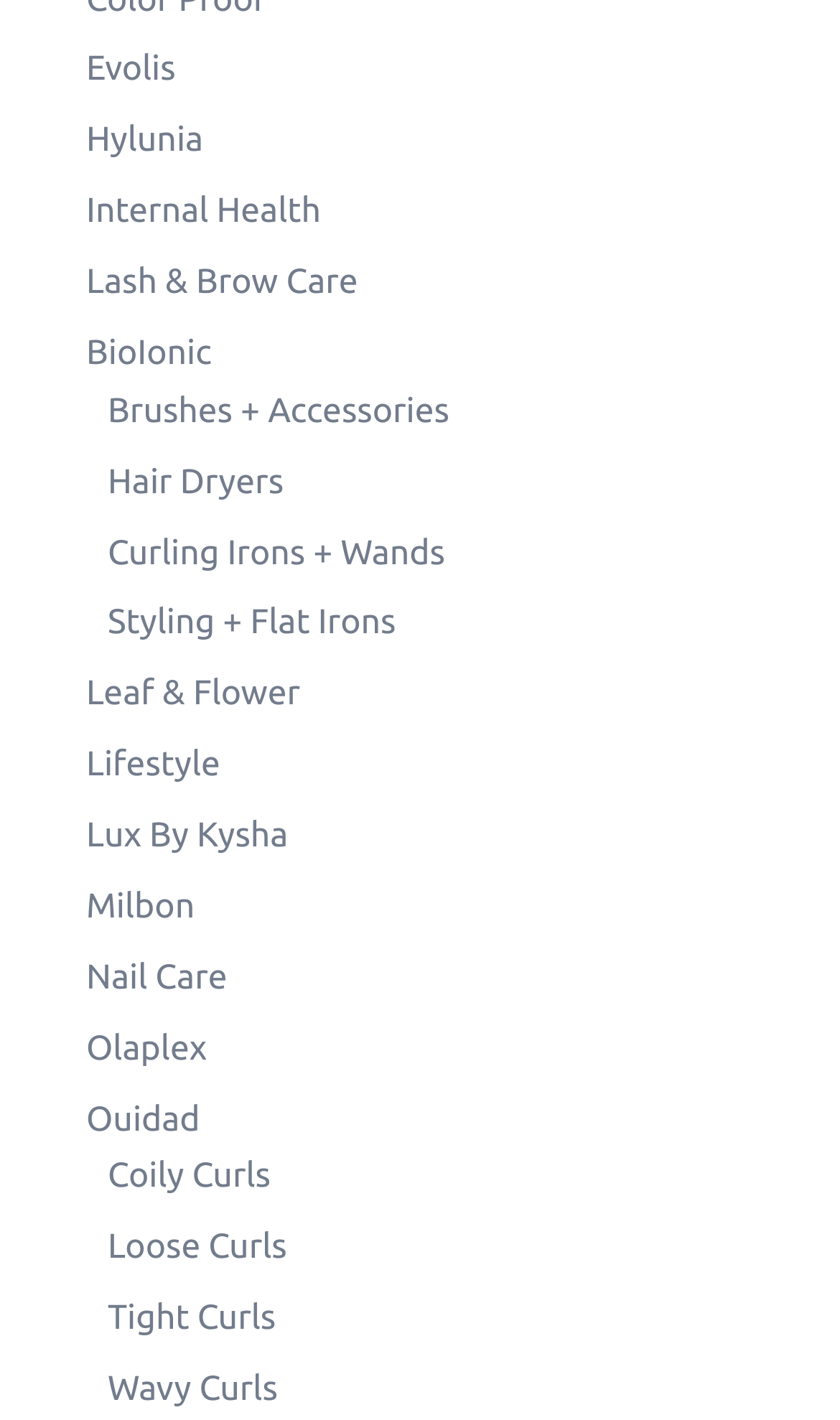Carefully observe the image and respond to the question with a detailed answer:
What is the brand name of the first link?

The first link on the webpage has the text 'Evolis' which is likely the brand name of the product or company. This link is located at the top left of the webpage and has a bounding box coordinate of [0.103, 0.035, 0.209, 0.063].